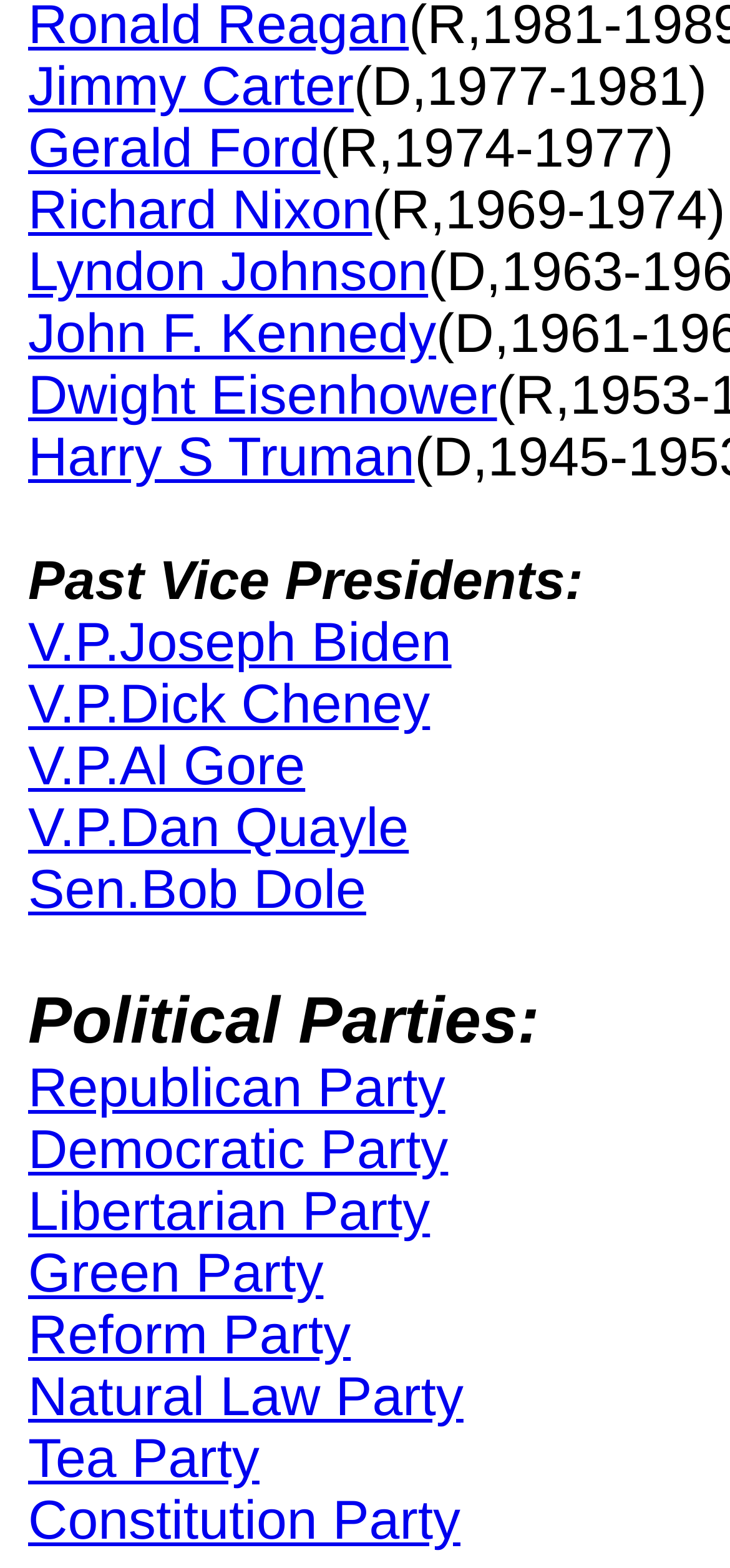Please give a one-word or short phrase response to the following question: 
How many political parties are listed?

7